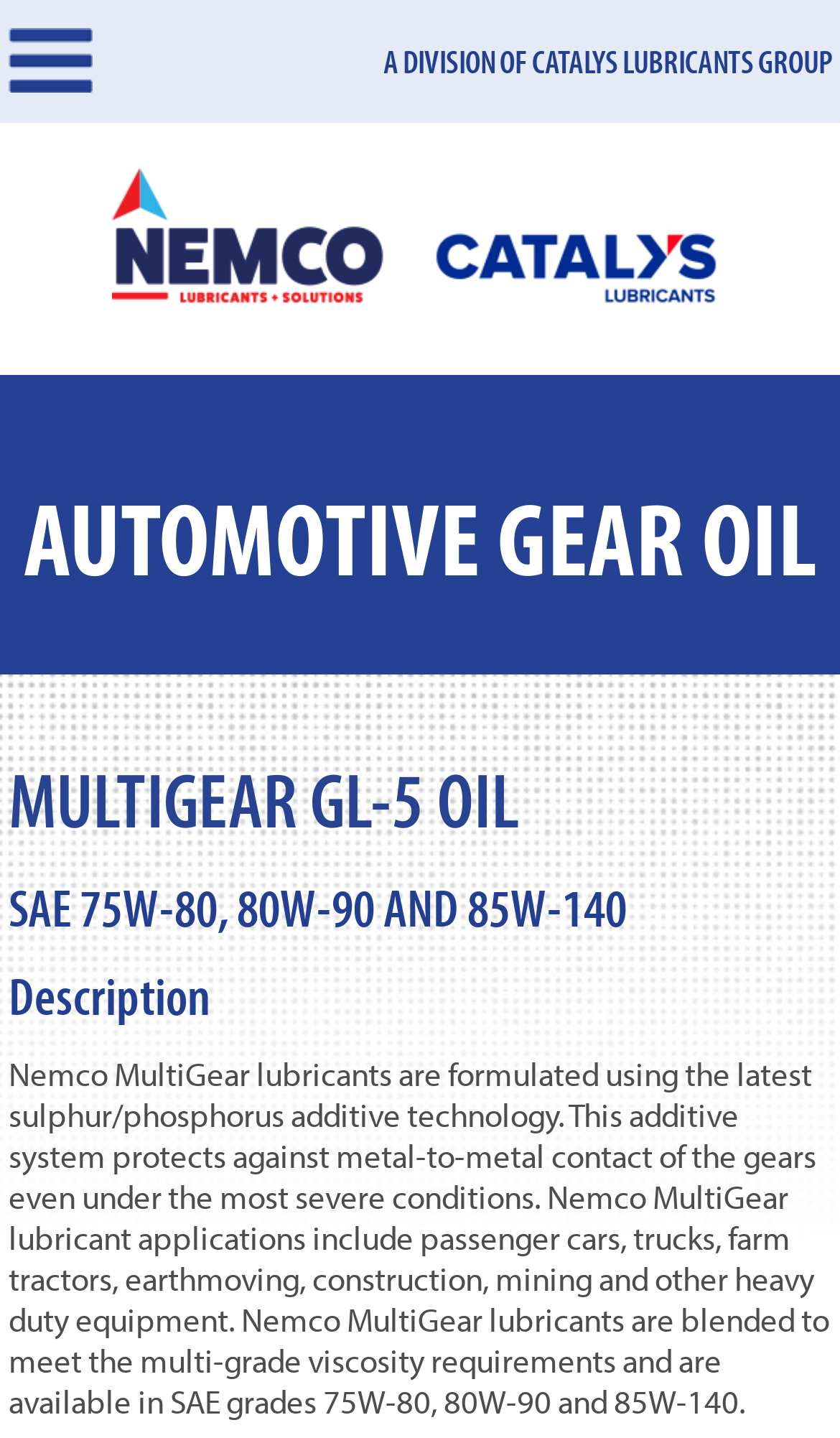What is the technology used to formulate Nemco MultiGear lubricants?
Please provide a detailed answer to the question.

According to the webpage content, Nemco MultiGear lubricants are formulated using the latest sulphur/phosphorus additive technology, which is explicitly stated in the description section.